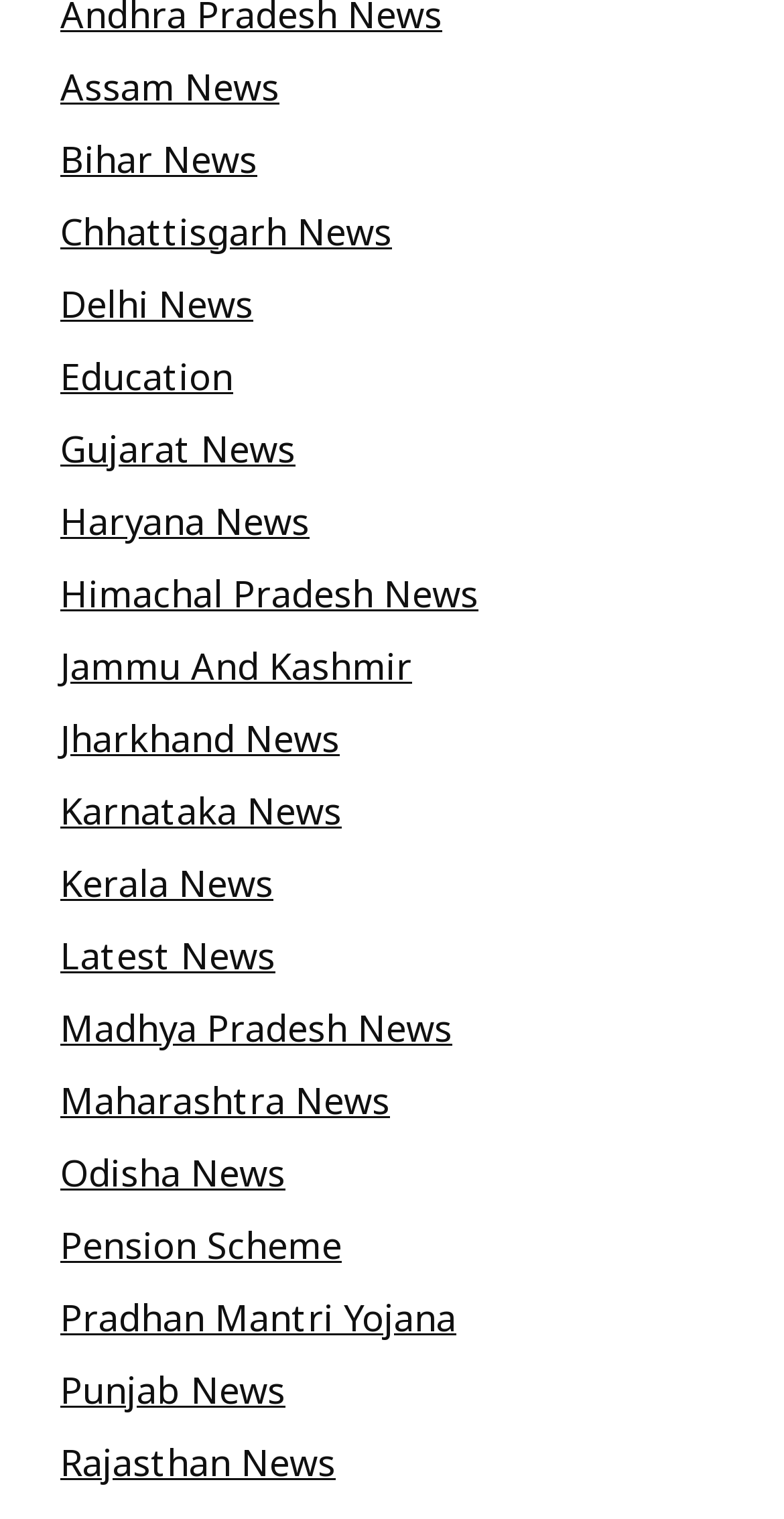Determine the bounding box for the described HTML element: "Assam News". Ensure the coordinates are four float numbers between 0 and 1 in the format [left, top, right, bottom].

[0.077, 0.04, 0.356, 0.072]